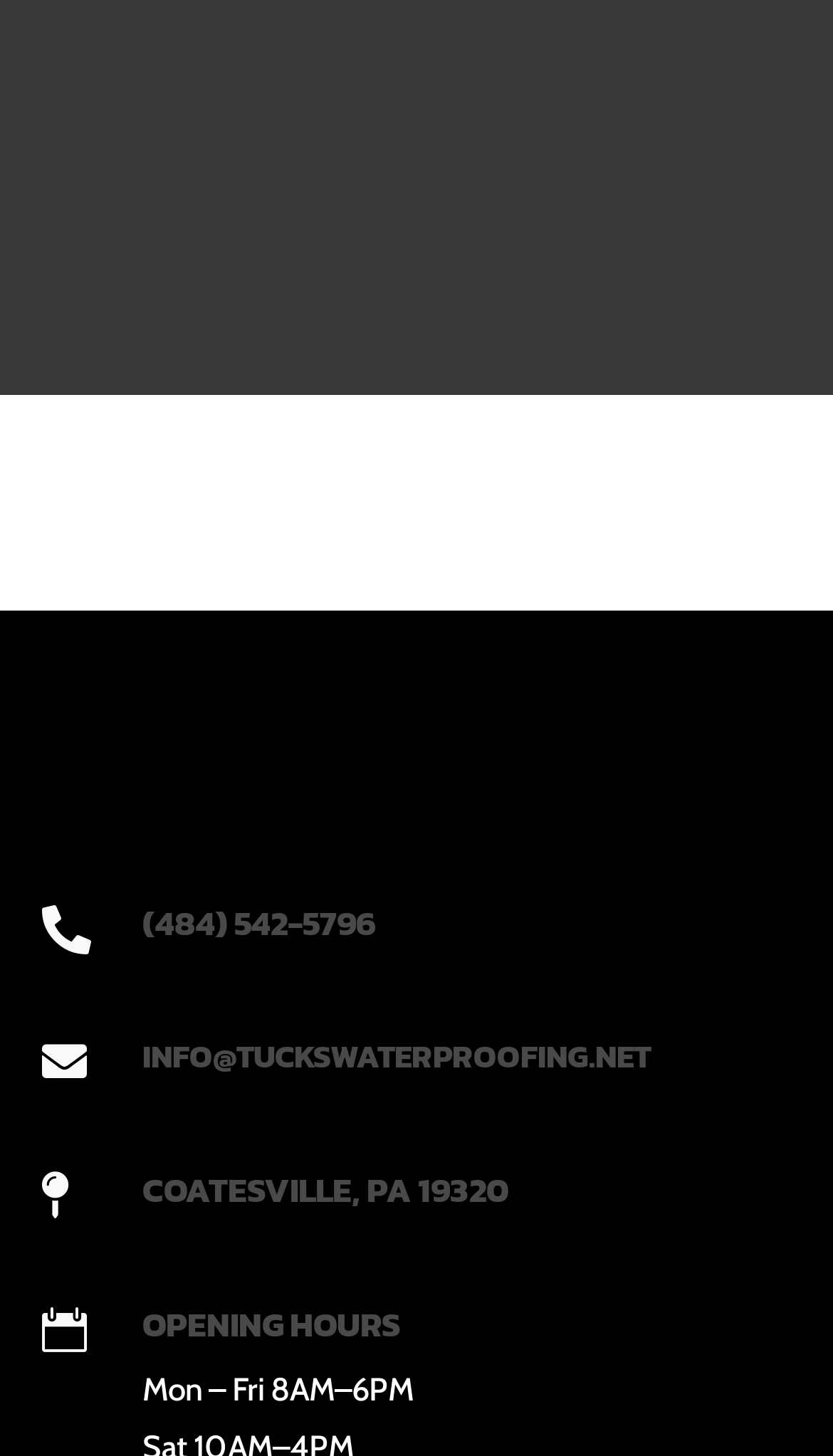Please determine the bounding box coordinates of the clickable area required to carry out the following instruction: "view address". The coordinates must be four float numbers between 0 and 1, represented as [left, top, right, bottom].

[0.171, 0.799, 0.612, 0.834]